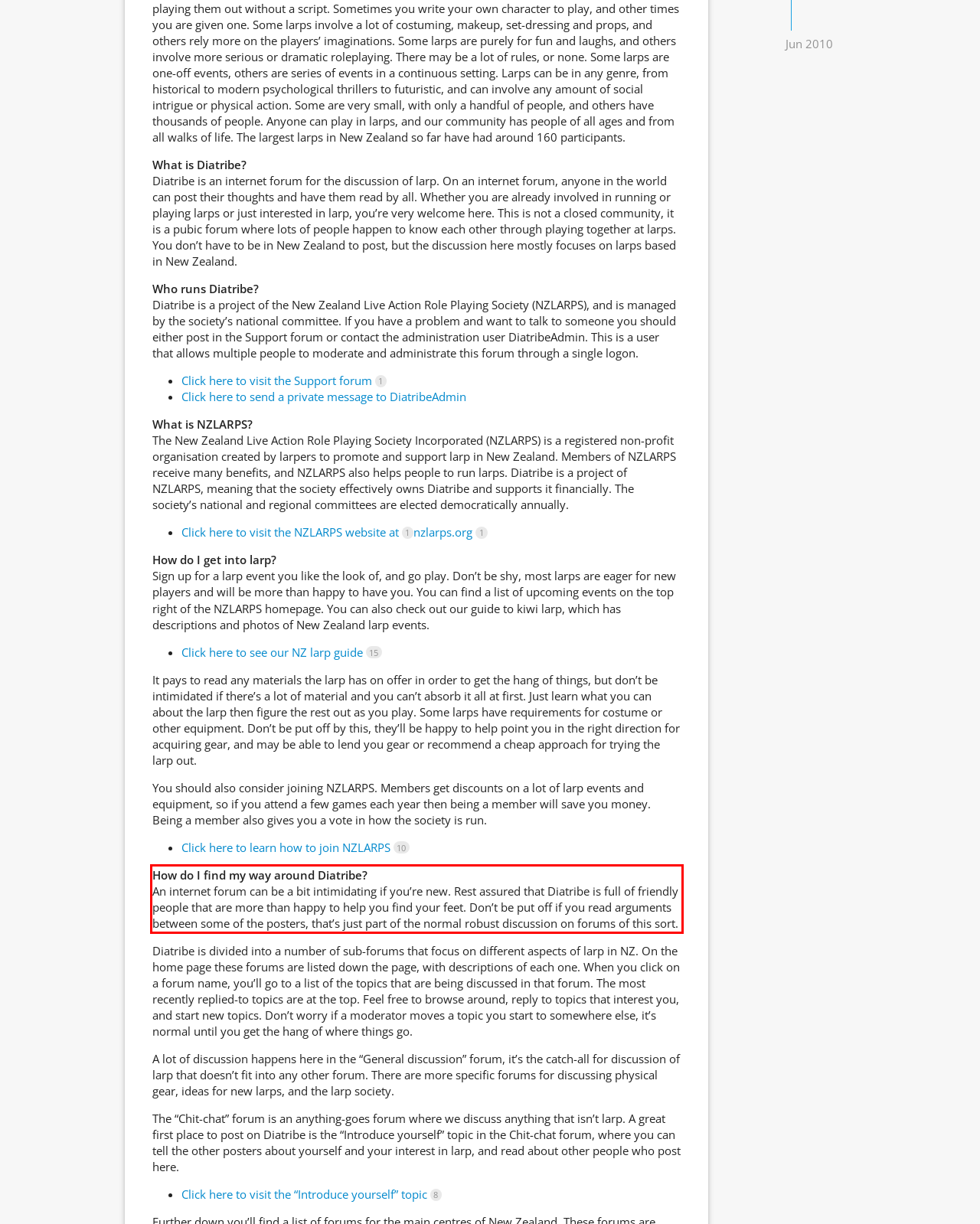Please take the screenshot of the webpage, find the red bounding box, and generate the text content that is within this red bounding box.

How do I find my way around Diatribe? An internet forum can be a bit intimidating if you’re new. Rest assured that Diatribe is full of friendly people that are more than happy to help you find your feet. Don’t be put off if you read arguments between some of the posters, that’s just part of the normal robust discussion on forums of this sort.